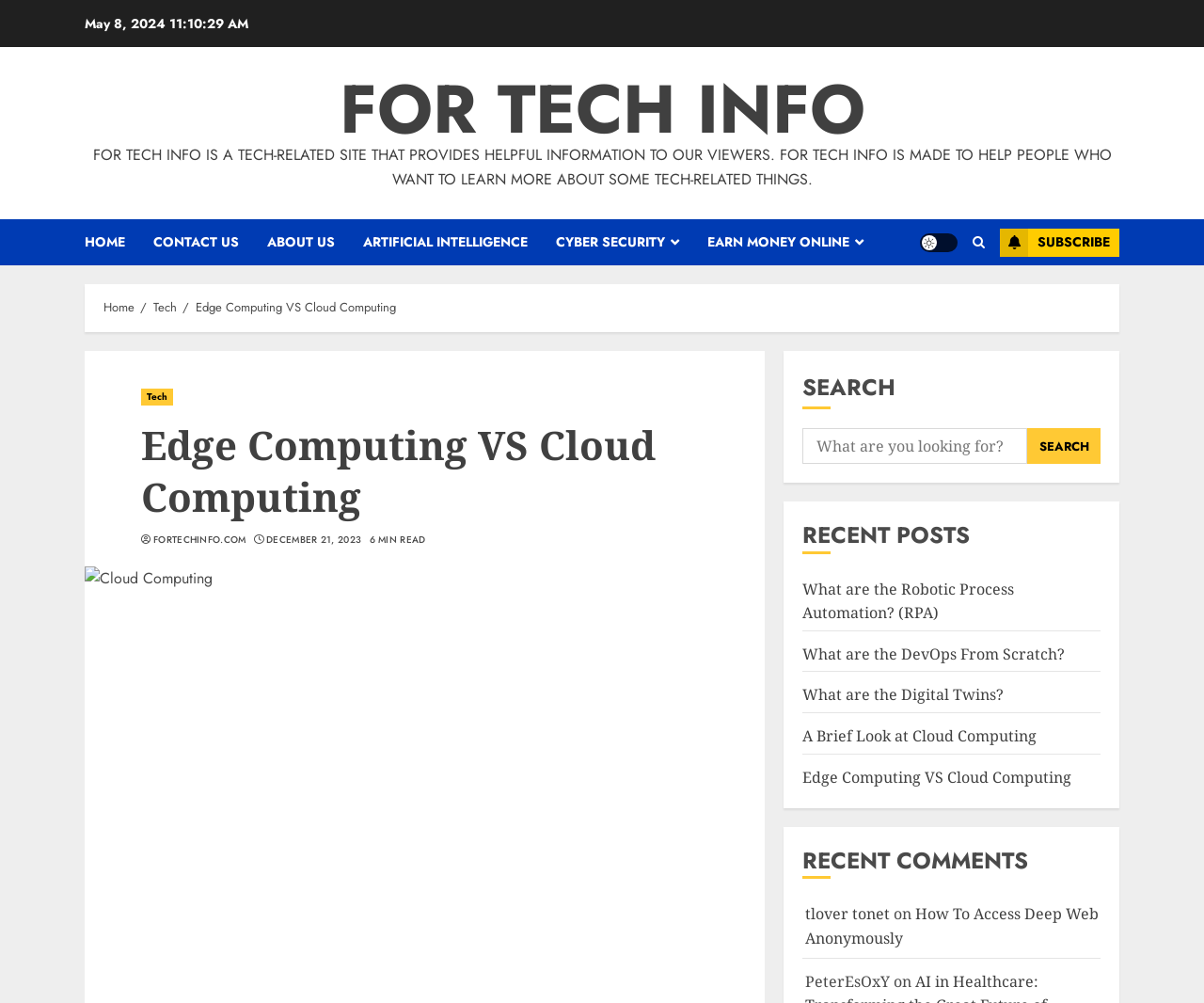What is the category of the article 'What are the Digital Twins?'?
Analyze the screenshot and provide a detailed answer to the question.

The article 'What are the Digital Twins?' is listed under the 'RECENT POSTS' section. Since it is a tech-related article, it falls under the 'Tech' category.